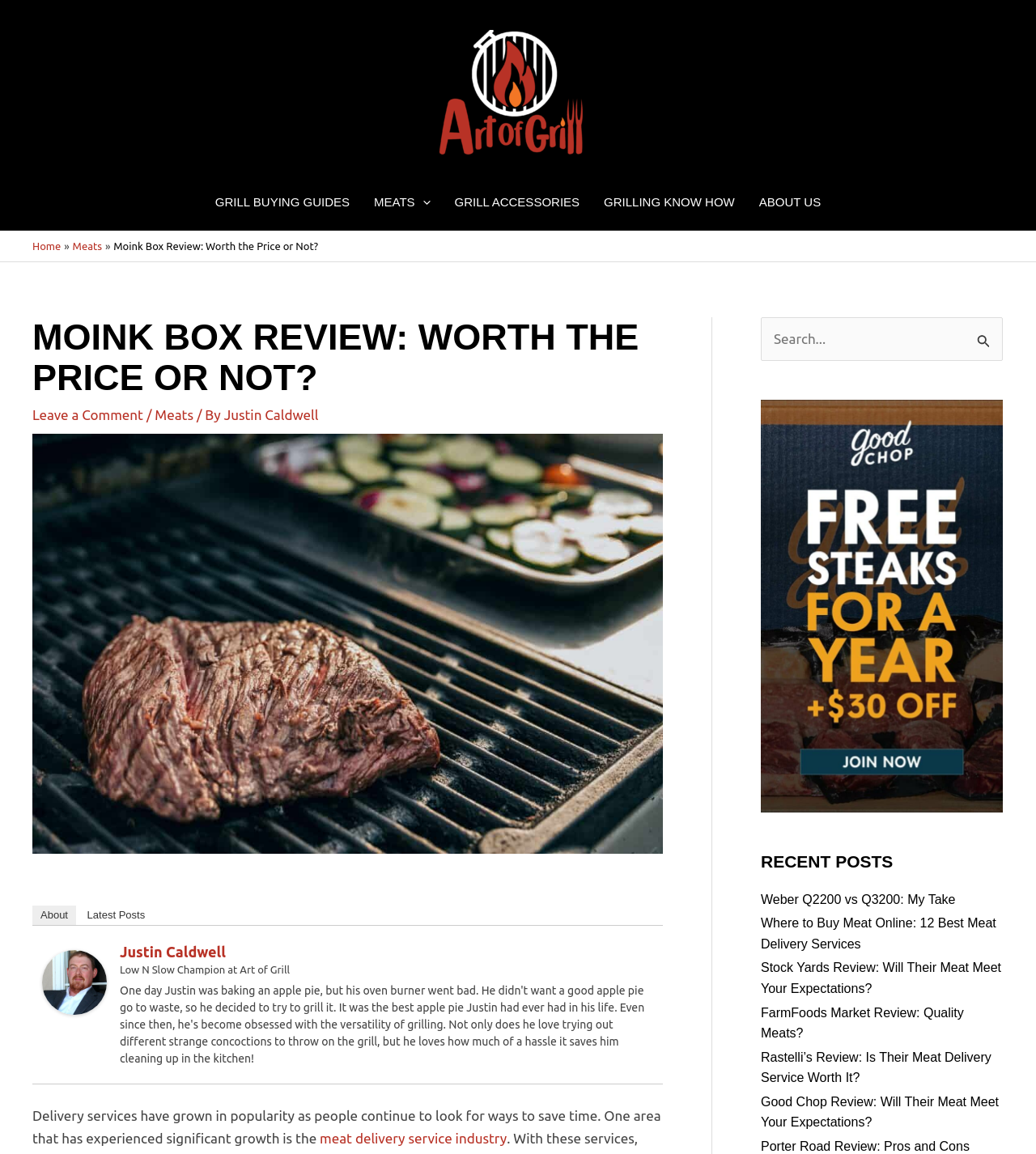Find and specify the bounding box coordinates that correspond to the clickable region for the instruction: "Click on the 'Leave a Comment' link".

[0.031, 0.353, 0.138, 0.366]